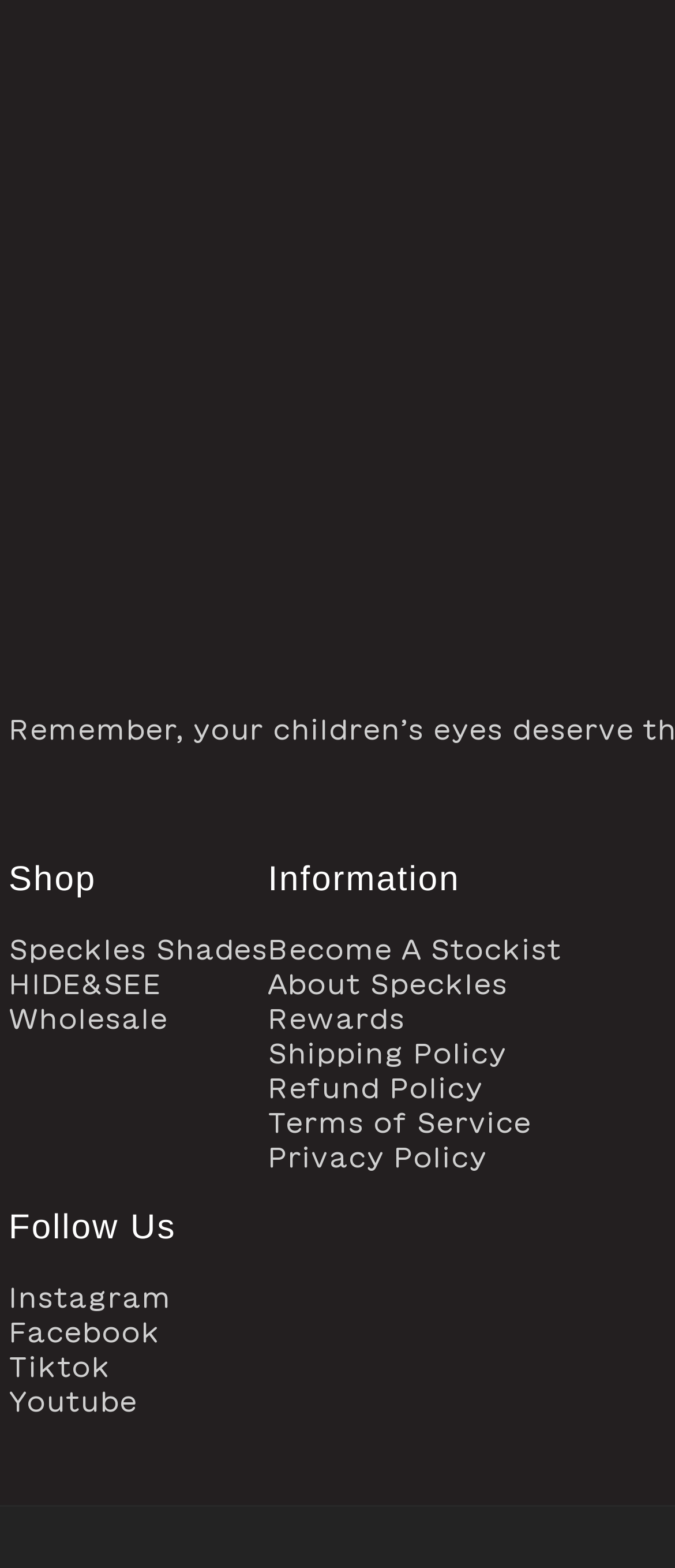Please pinpoint the bounding box coordinates for the region I should click to adhere to this instruction: "Go to Wholesale page".

[0.013, 0.639, 0.248, 0.661]